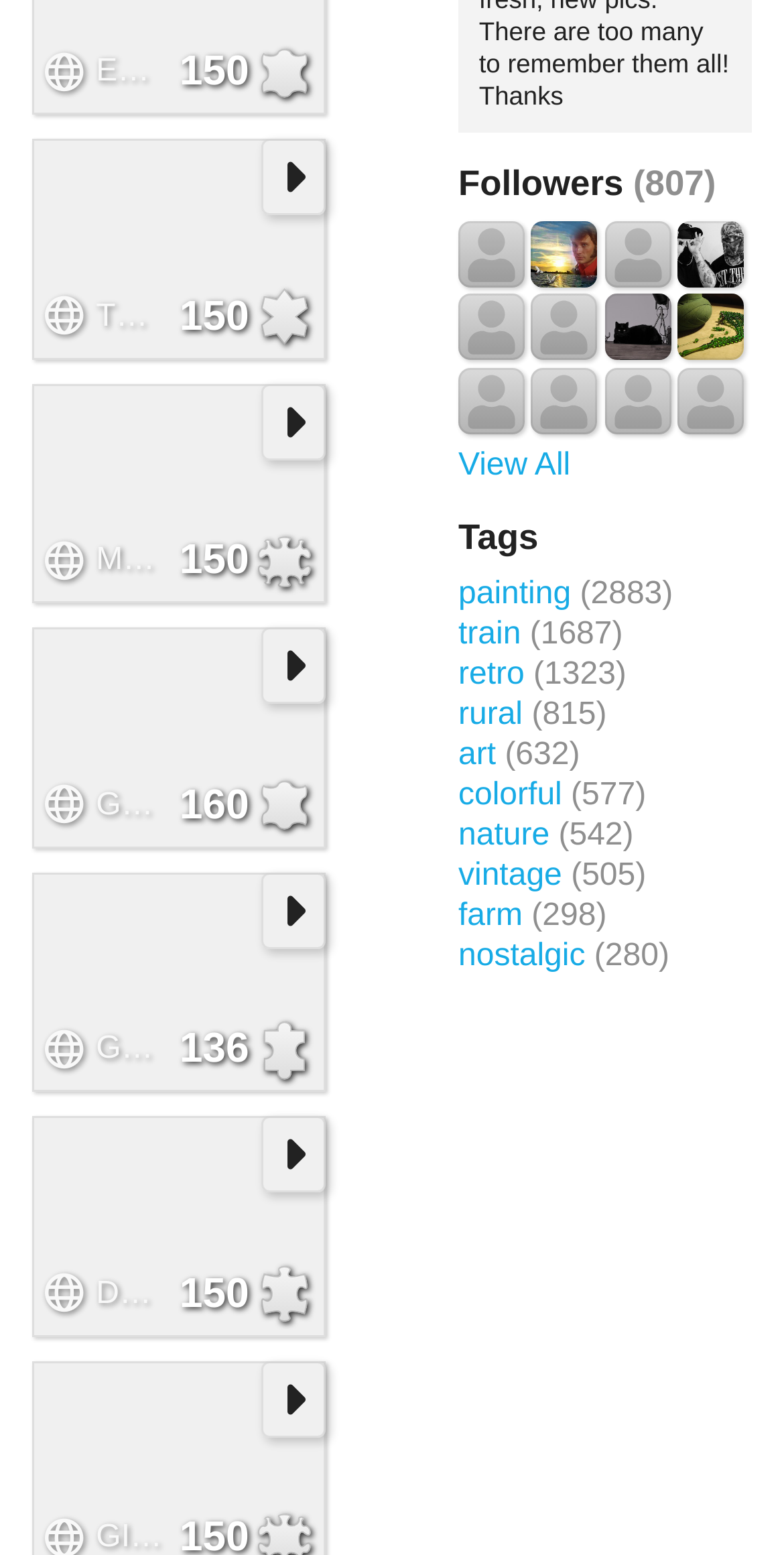How many pieces does the puzzle 'ENGLISH COAST 150' have?
Please provide a comprehensive answer based on the details in the screenshot.

I found the answer by looking at the description of the puzzle 'ENGLISH COAST 150', which mentions that it has 150 pieces.